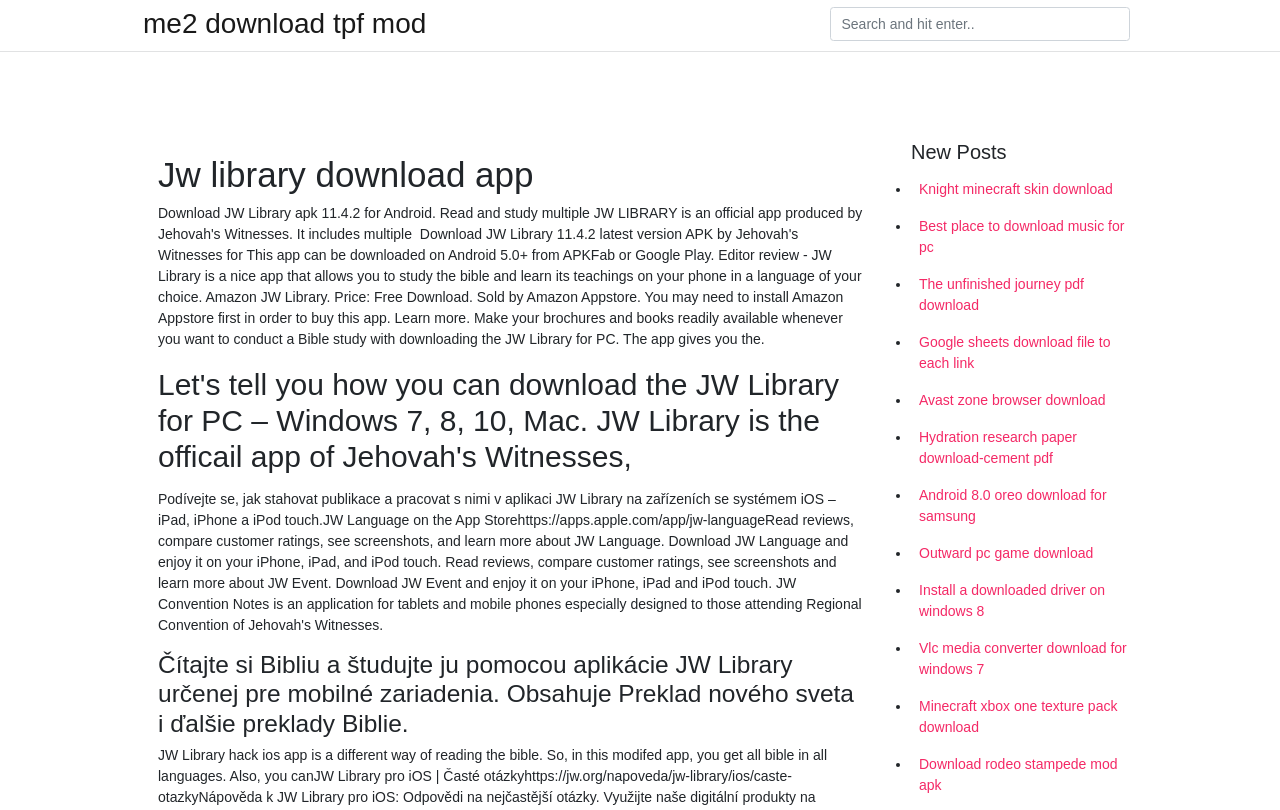Using the element description: "Outward pc game download", determine the bounding box coordinates for the specified UI element. The coordinates should be four float numbers between 0 and 1, [left, top, right, bottom].

[0.712, 0.66, 0.888, 0.706]